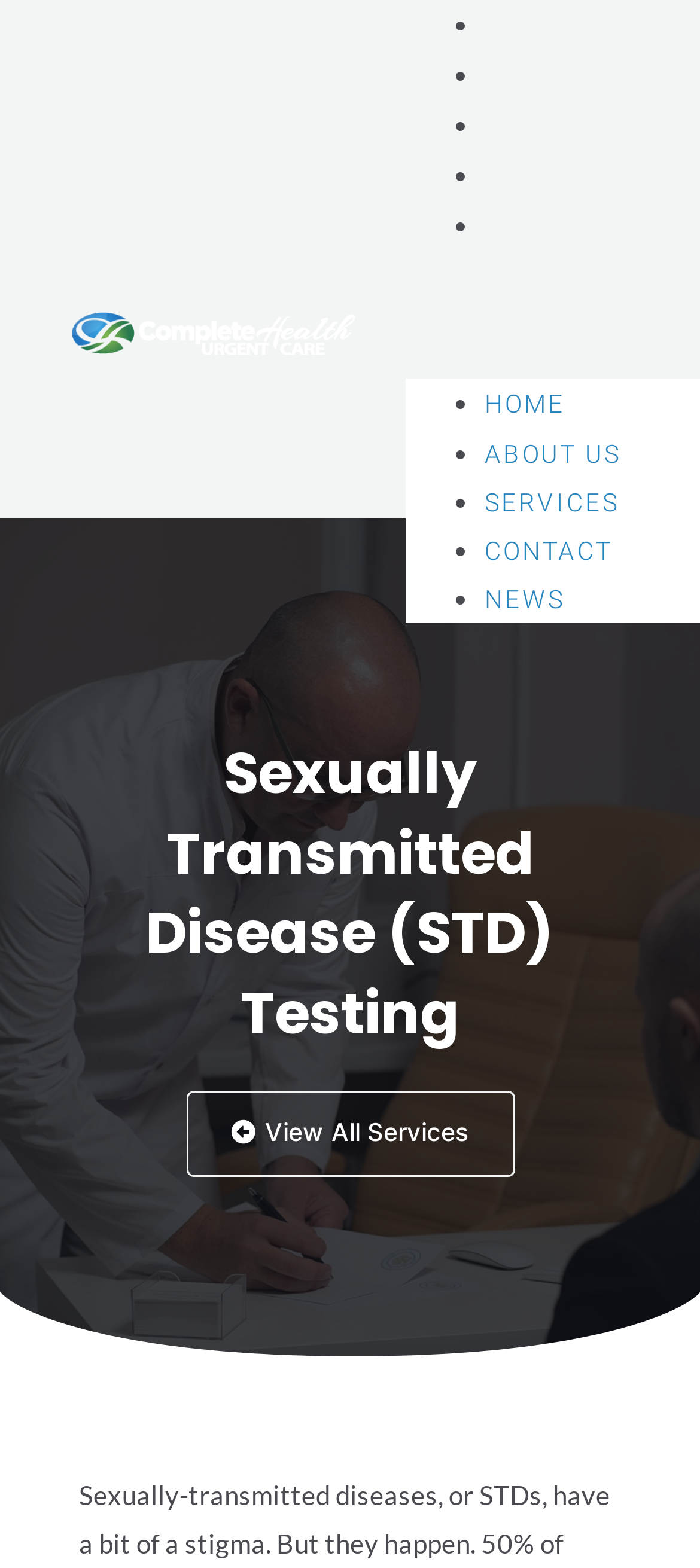Find the bounding box coordinates of the element you need to click on to perform this action: 'Click the Complete Health Urgent Care Logo'. The coordinates should be represented by four float values between 0 and 1, in the format [left, top, right, bottom].

[0.101, 0.195, 0.58, 0.227]